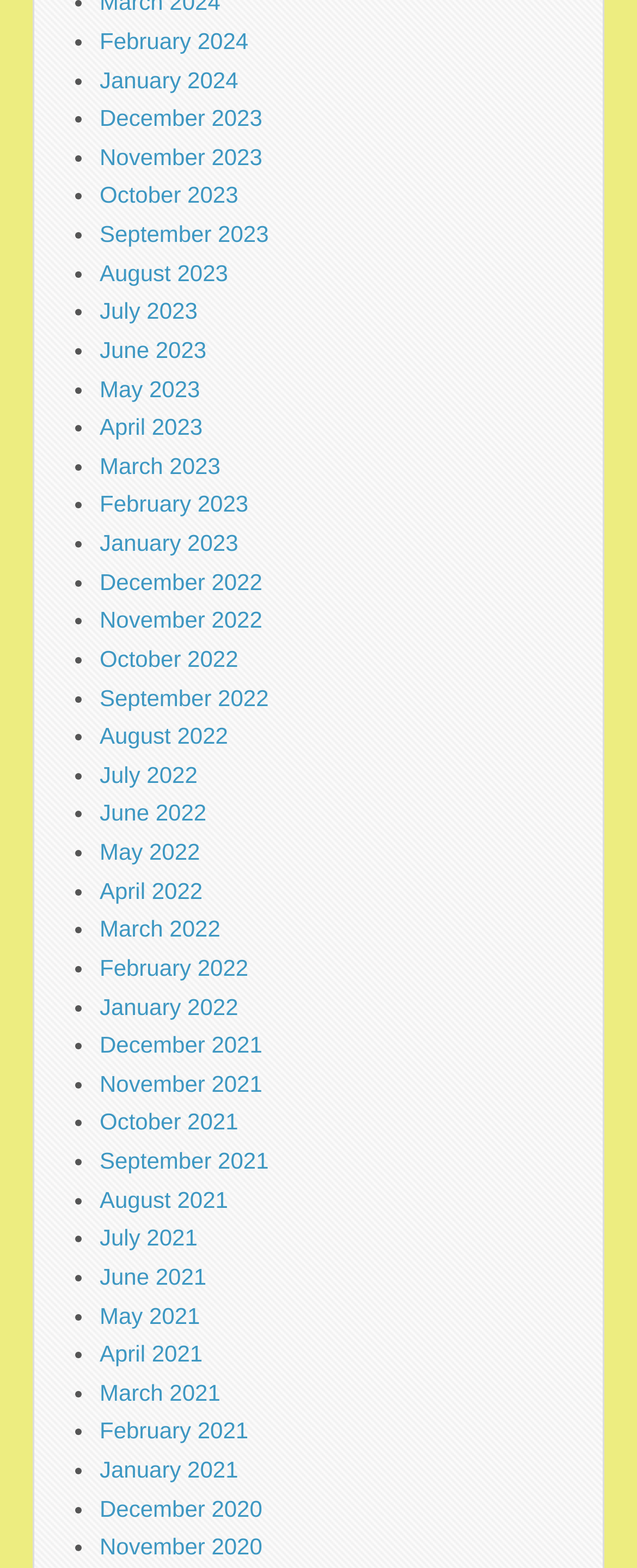Please identify the bounding box coordinates of the clickable element to fulfill the following instruction: "View February 2024". The coordinates should be four float numbers between 0 and 1, i.e., [left, top, right, bottom].

[0.156, 0.018, 0.39, 0.034]